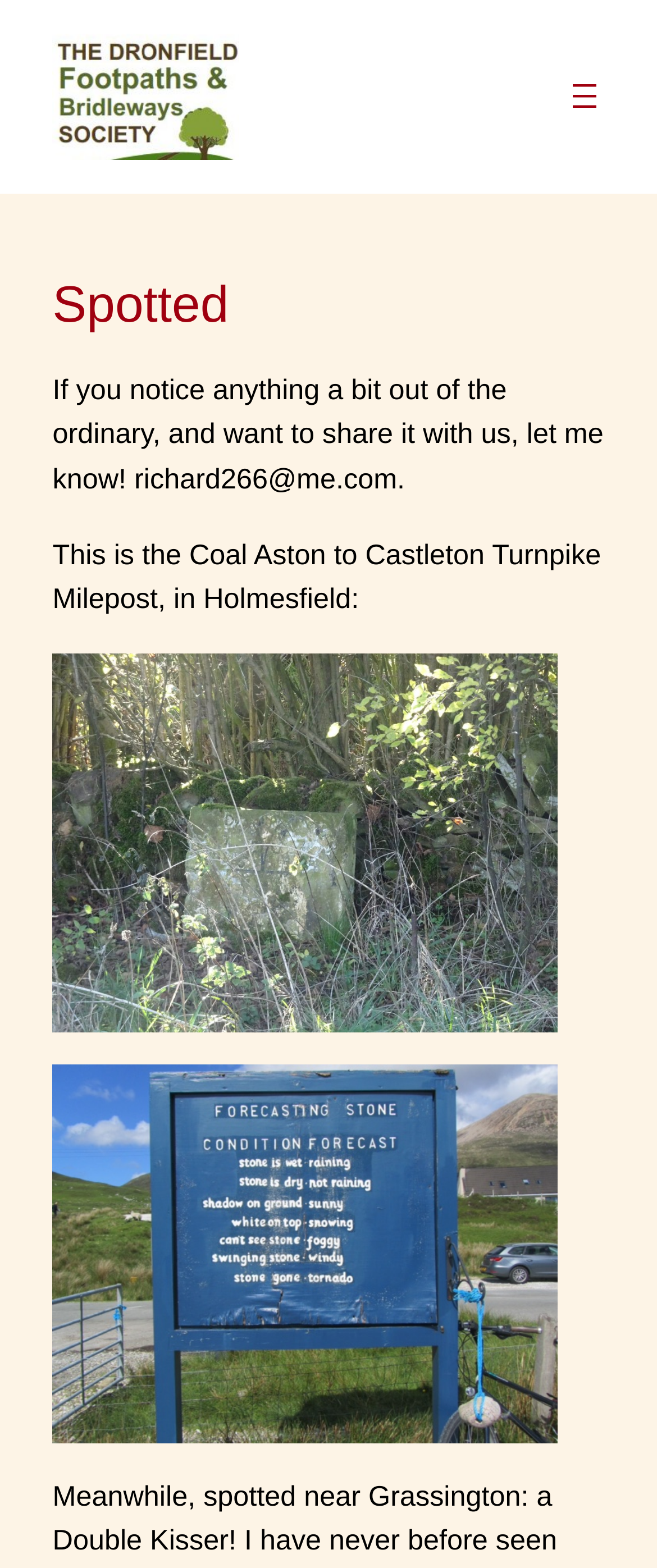Generate a thorough description of the webpage.

The webpage is about "Spotted – Dronfield Footpaths". At the top left, there is a link and an image with the same name "Dronfield Footpaths". On the top right, there is a navigation menu with a button labeled "Open menu" accompanied by an image. 

Below the navigation menu, there is a heading "Spotted" at the top left. Underneath the heading, there is a paragraph of text that invites users to share unusual observations with the author. 

Further down, there is another paragraph of text that describes the Coal Aston to Castleton Turnpike Milepost in Holmesfield. Below this text, there are two figures, each containing an image and an "Enlarge image" button. The first figure is positioned at the top left, and the second figure is positioned below it. The "Enlarge image" buttons are located at the bottom right of each figure.